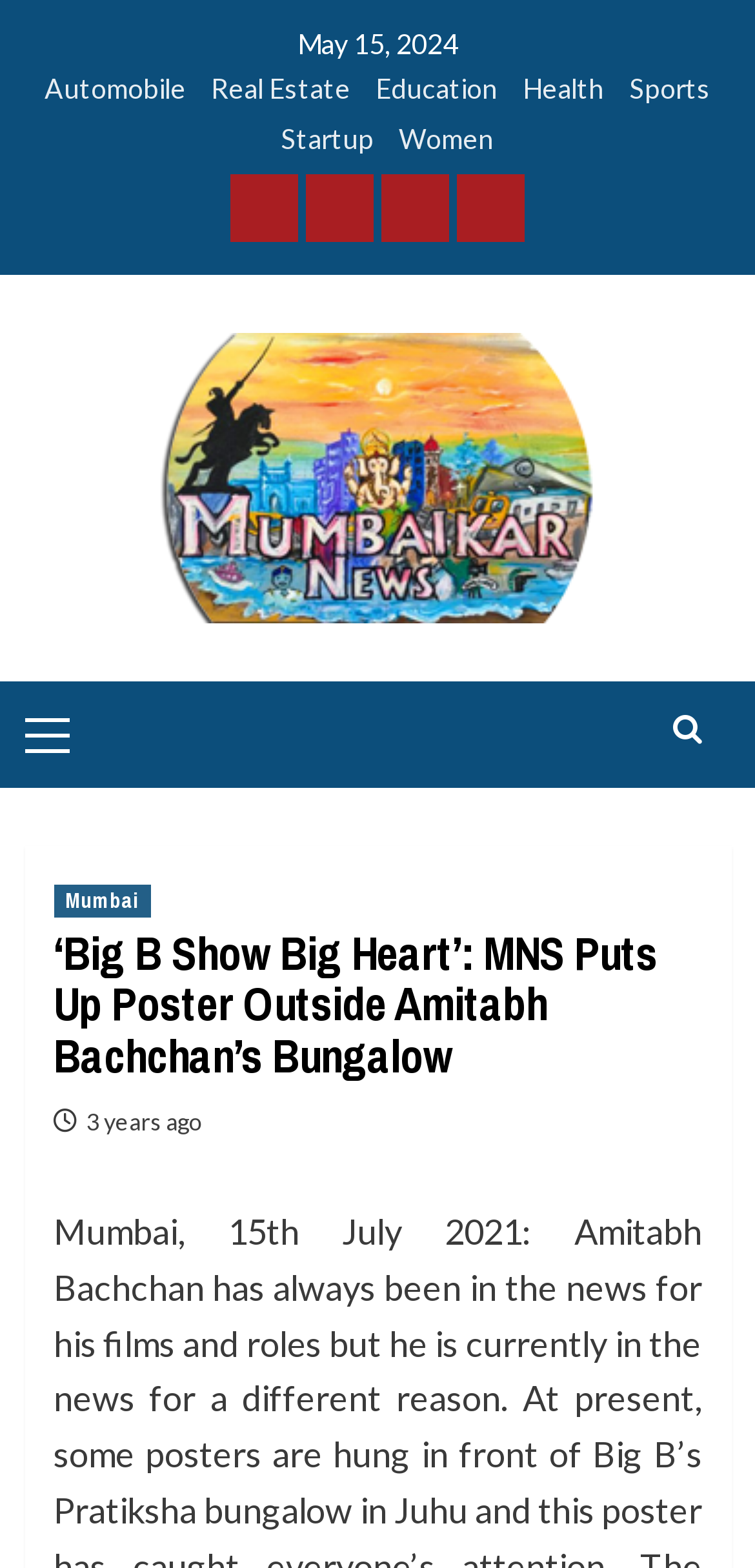How old is the article about Amitabh Bachchan?
Examine the image and give a concise answer in one word or a short phrase.

3 years ago